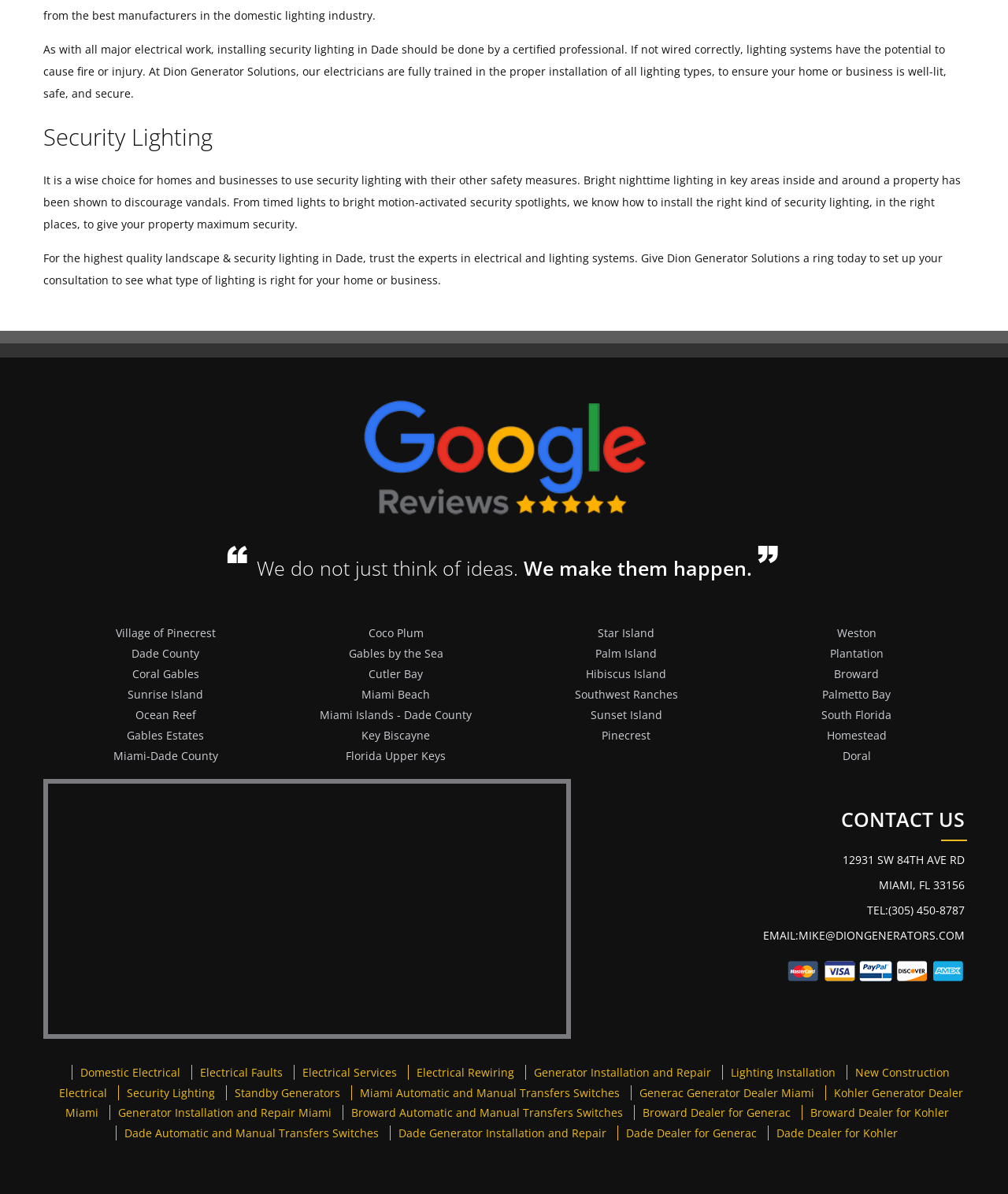Please locate the bounding box coordinates of the element's region that needs to be clicked to follow the instruction: "Click the 'Generator Installation and Repair' link". The bounding box coordinates should be provided as four float numbers between 0 and 1, i.e., [left, top, right, bottom].

[0.53, 0.892, 0.706, 0.904]